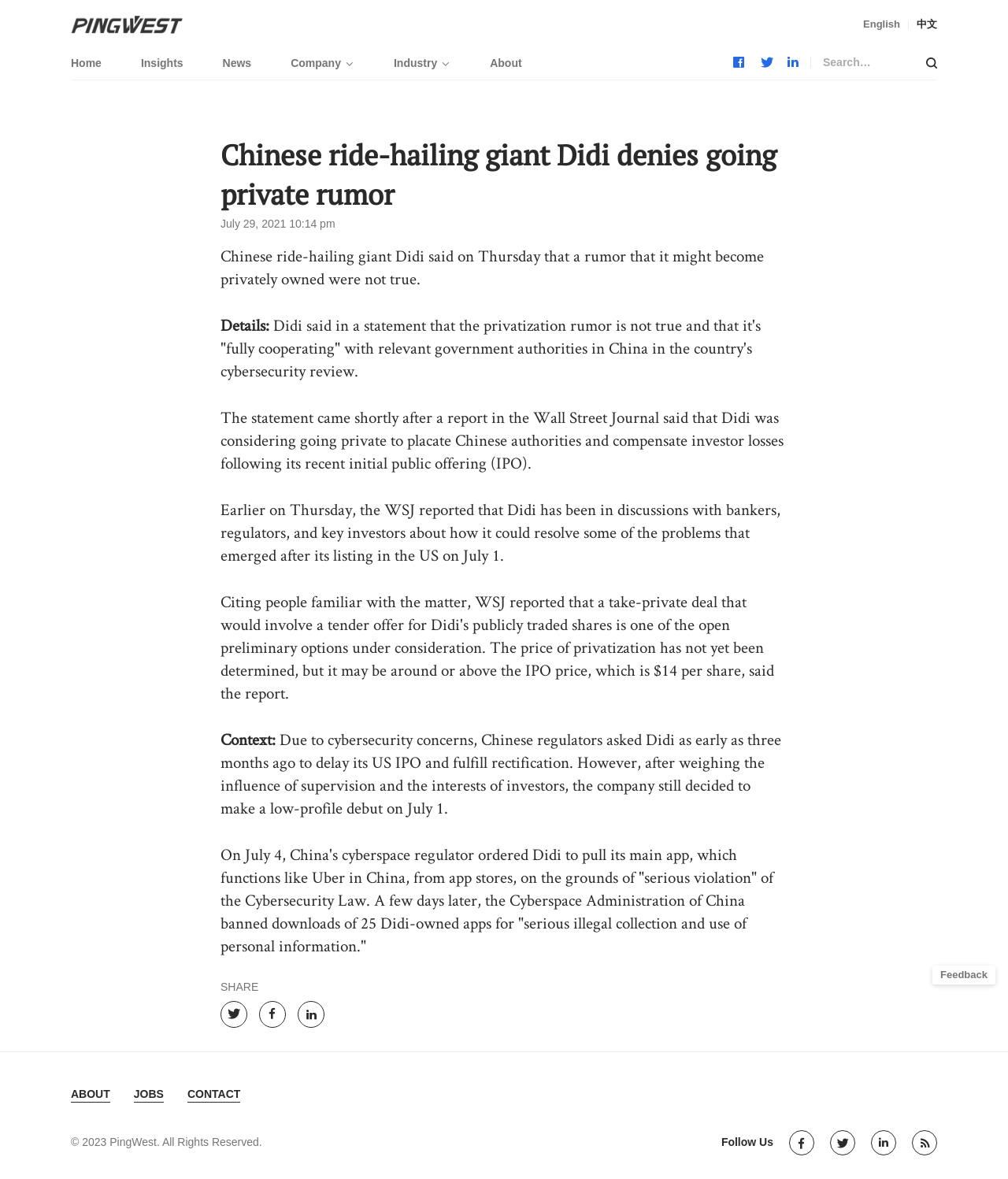Give a one-word or short phrase answer to this question: 
What is the language of the link at the top-right corner of the webpage?

English